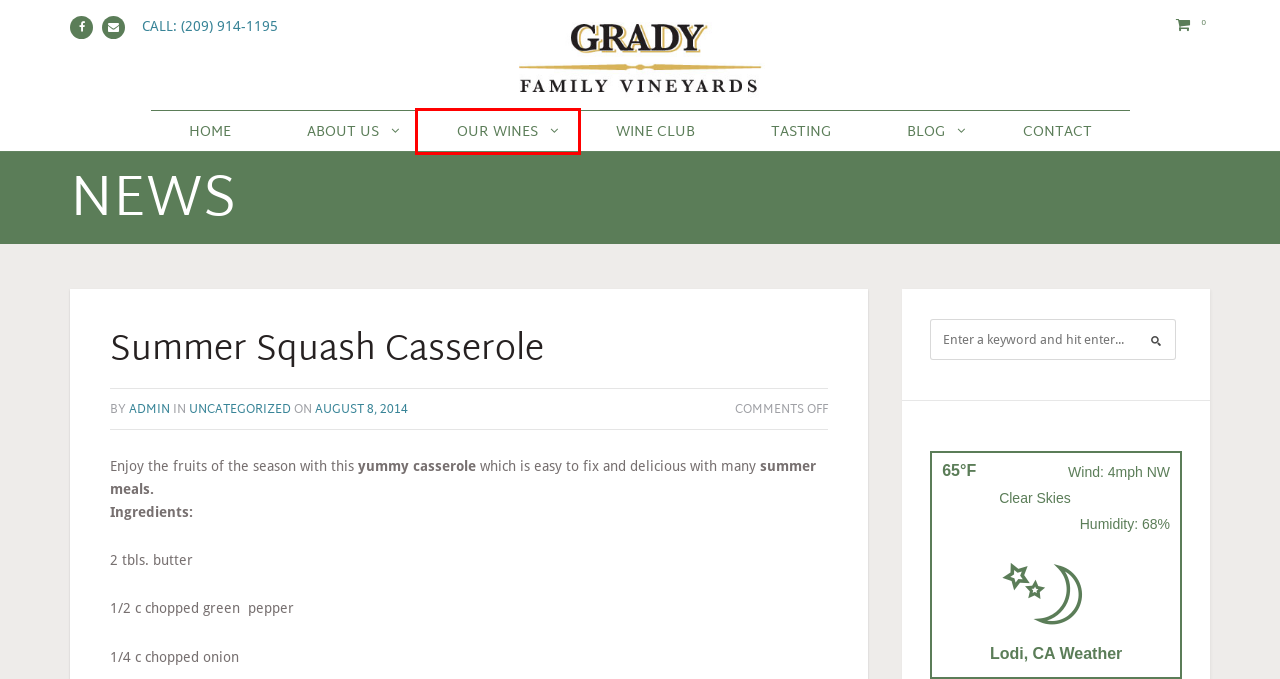Review the screenshot of a webpage which includes a red bounding box around an element. Select the description that best fits the new webpage once the element in the bounding box is clicked. Here are the candidates:
A. Uncategorized – GradyWine.com
B. Contact – GradyWine.com
C. Tasting – GradyWine.com
D. About Us – GradyWine.com
E. Products – GradyWine.com
F. GFV Wine Club Membership – GradyWine.com
G. admin – GradyWine.com
H. August 2014 – GradyWine.com

E